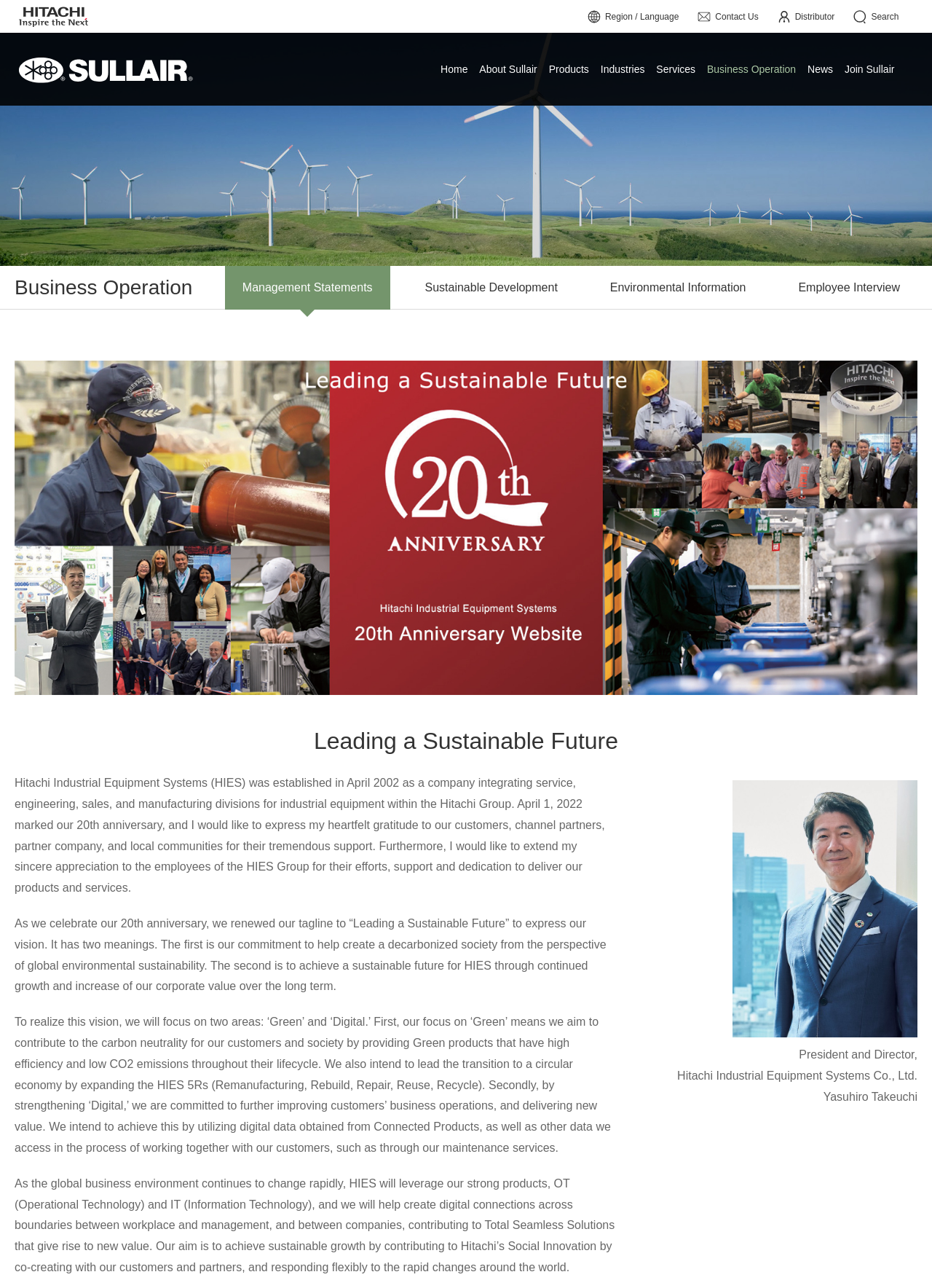Reply to the question with a brief word or phrase: What is the name of the company mentioned?

Hitachi